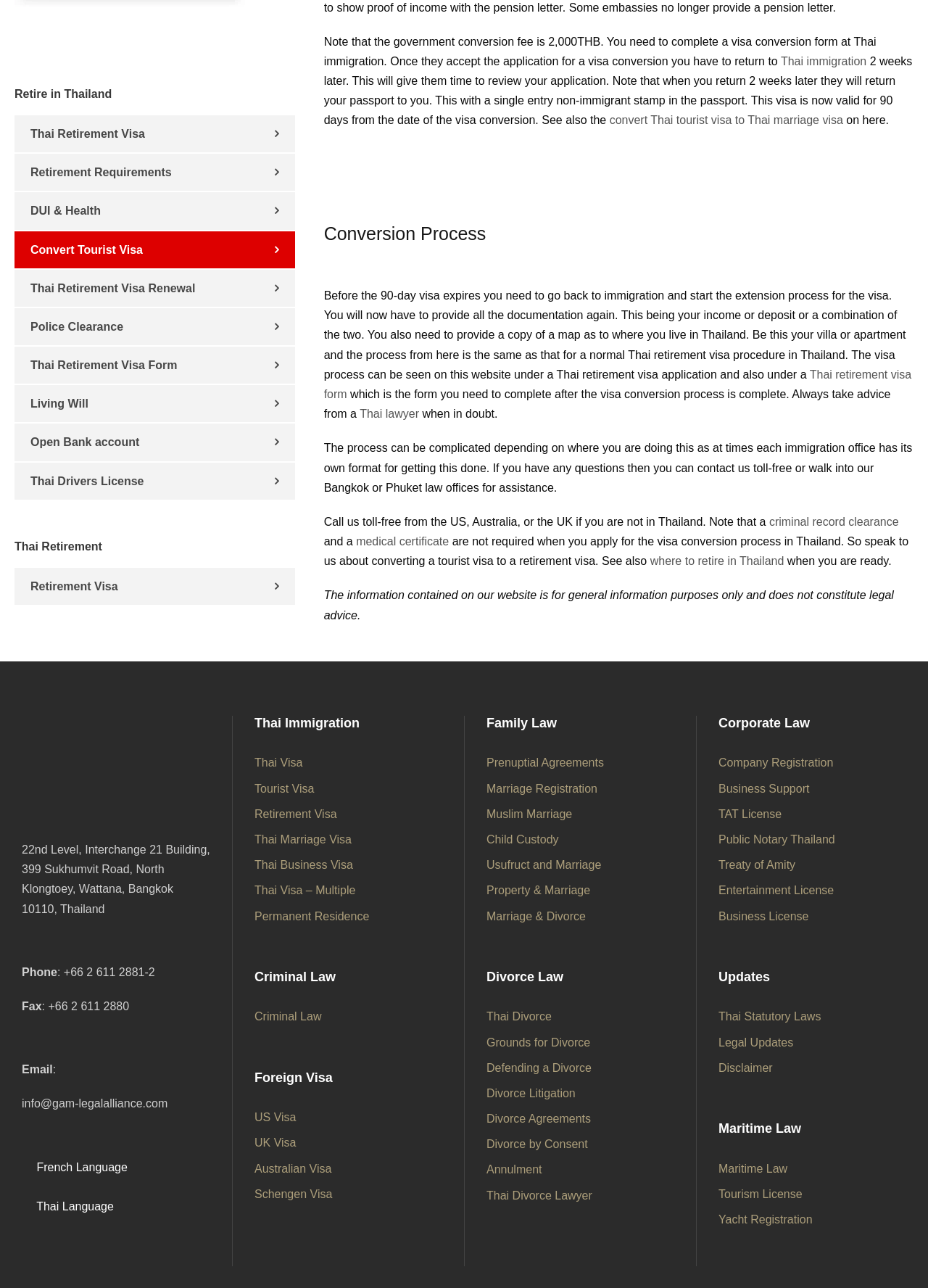What is not required for the visa conversion process in Thailand?
Based on the image, answer the question with as much detail as possible.

The text states, 'a criminal record clearance and a medical certificate are not required when you apply for the visa conversion process in Thailand.'